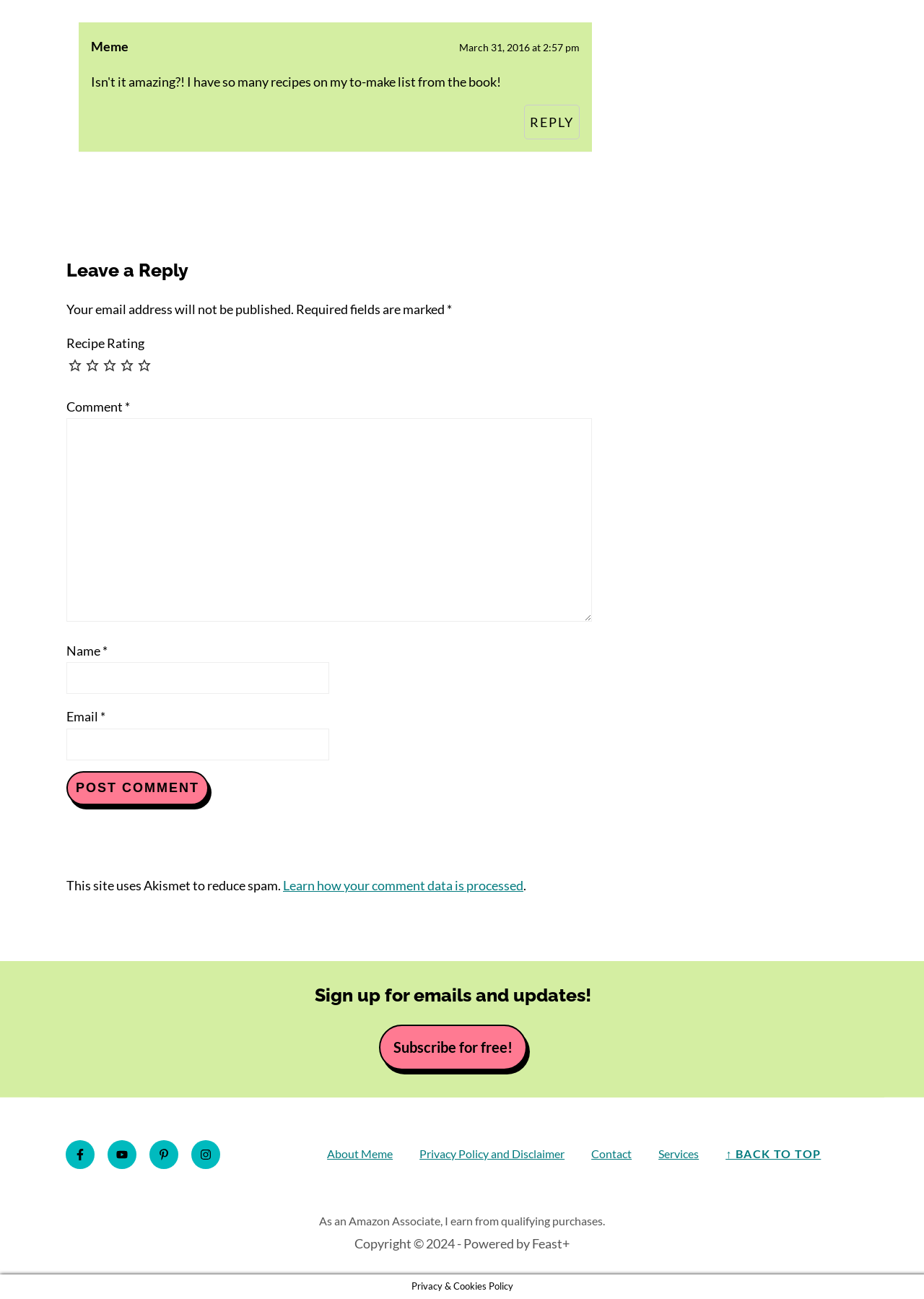How many rating options are available for the recipe?
Answer with a single word or short phrase according to what you see in the image.

5